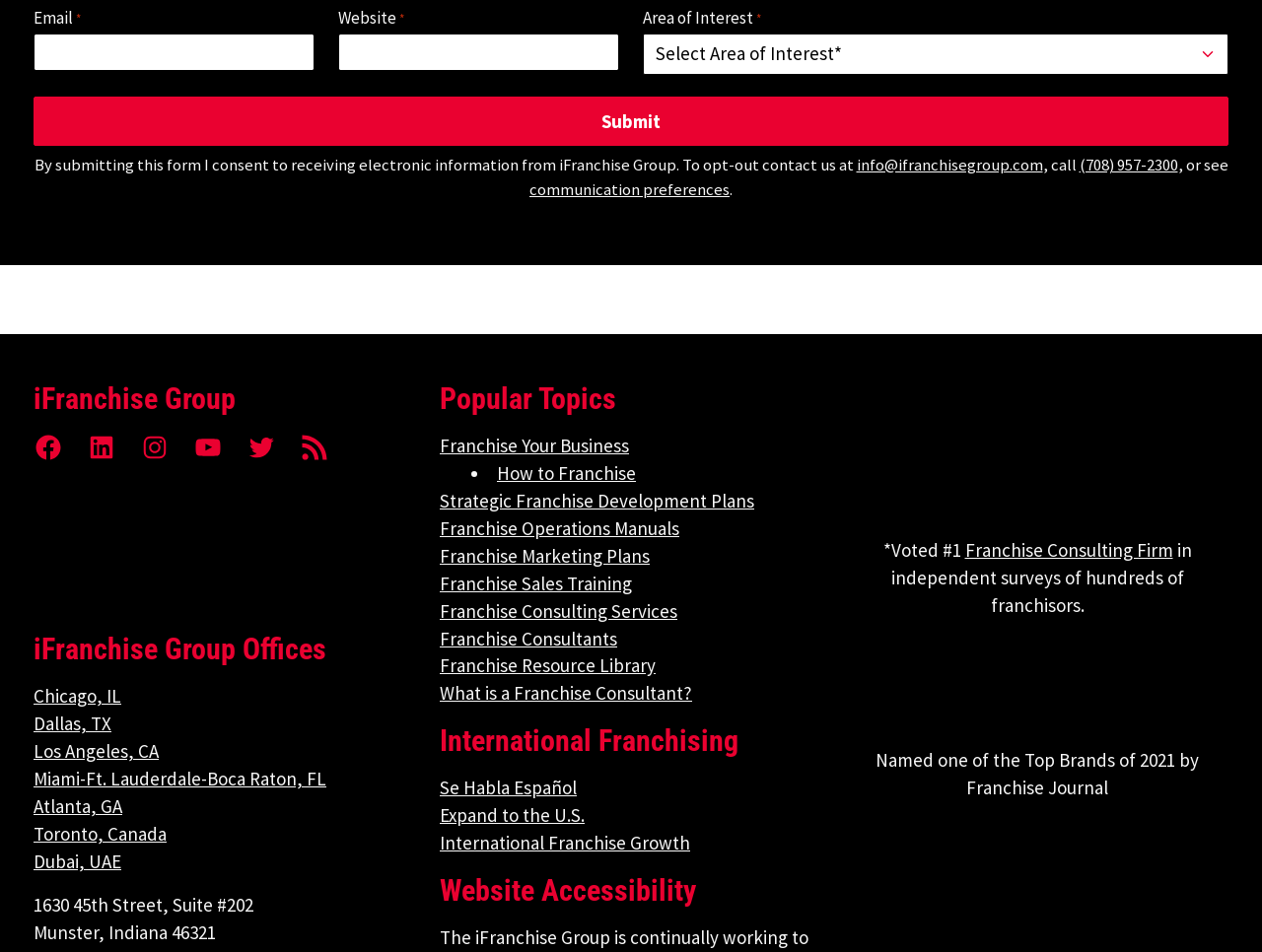Please give a succinct answer using a single word or phrase:
How many social media links are available?

6